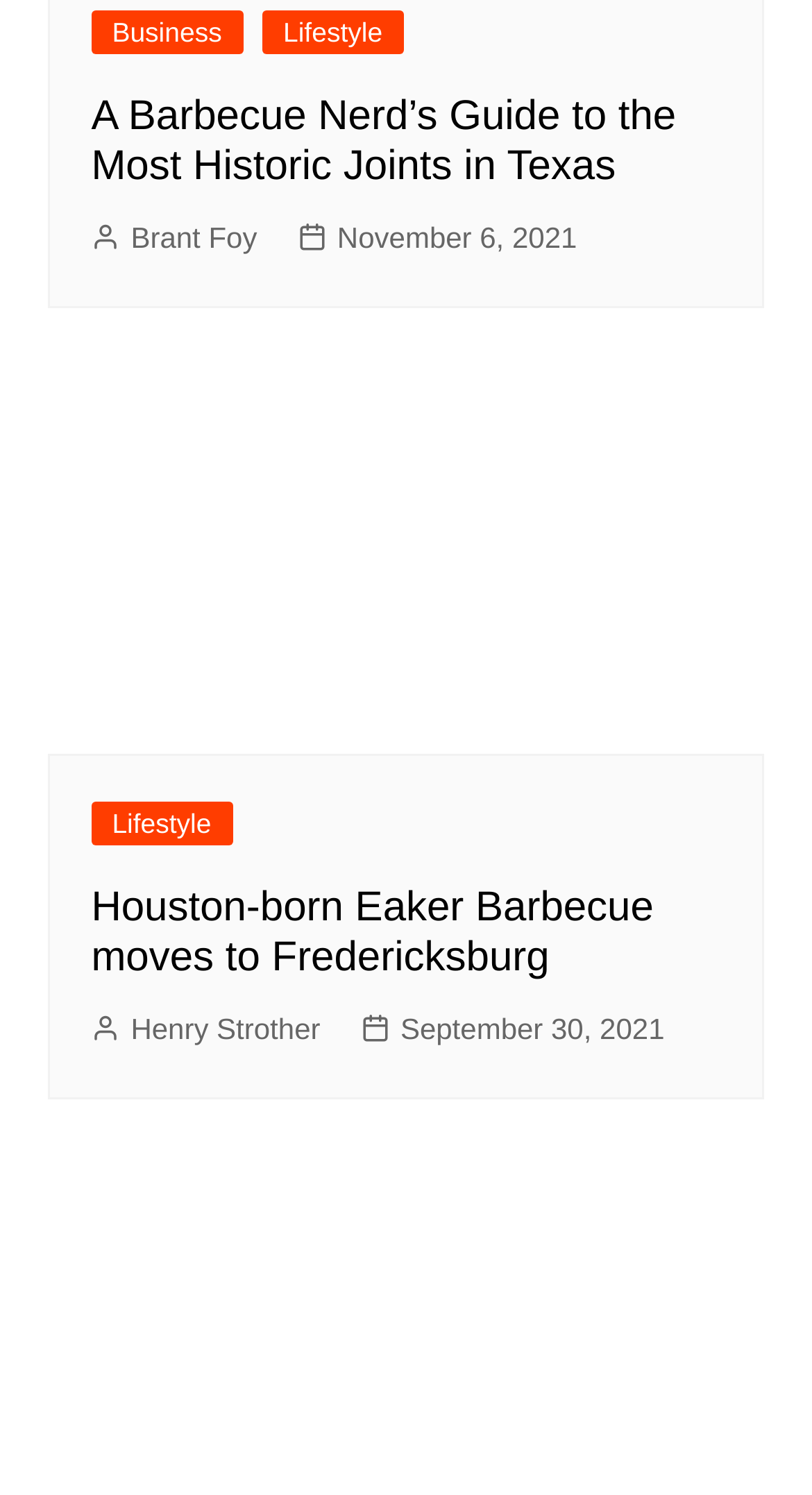What is the topic of the first article?
Please respond to the question with a detailed and well-explained answer.

The first article's heading is 'A Barbecue Nerd’s Guide to the Most Historic Joints in Texas', which suggests that the topic of the article is barbecue.